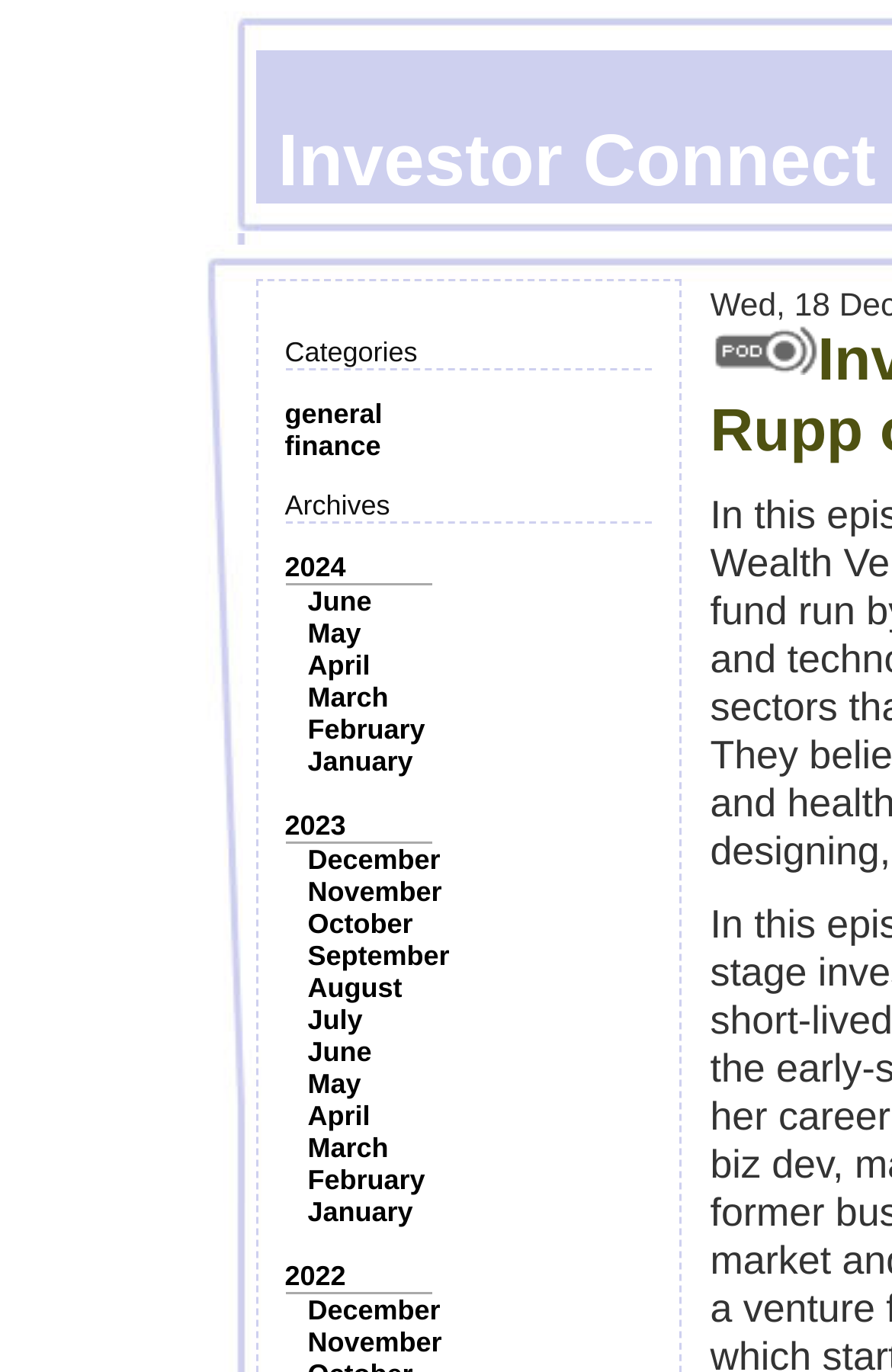Please provide a brief answer to the question using only one word or phrase: 
What are the available archives?

2024, 2023, 2022